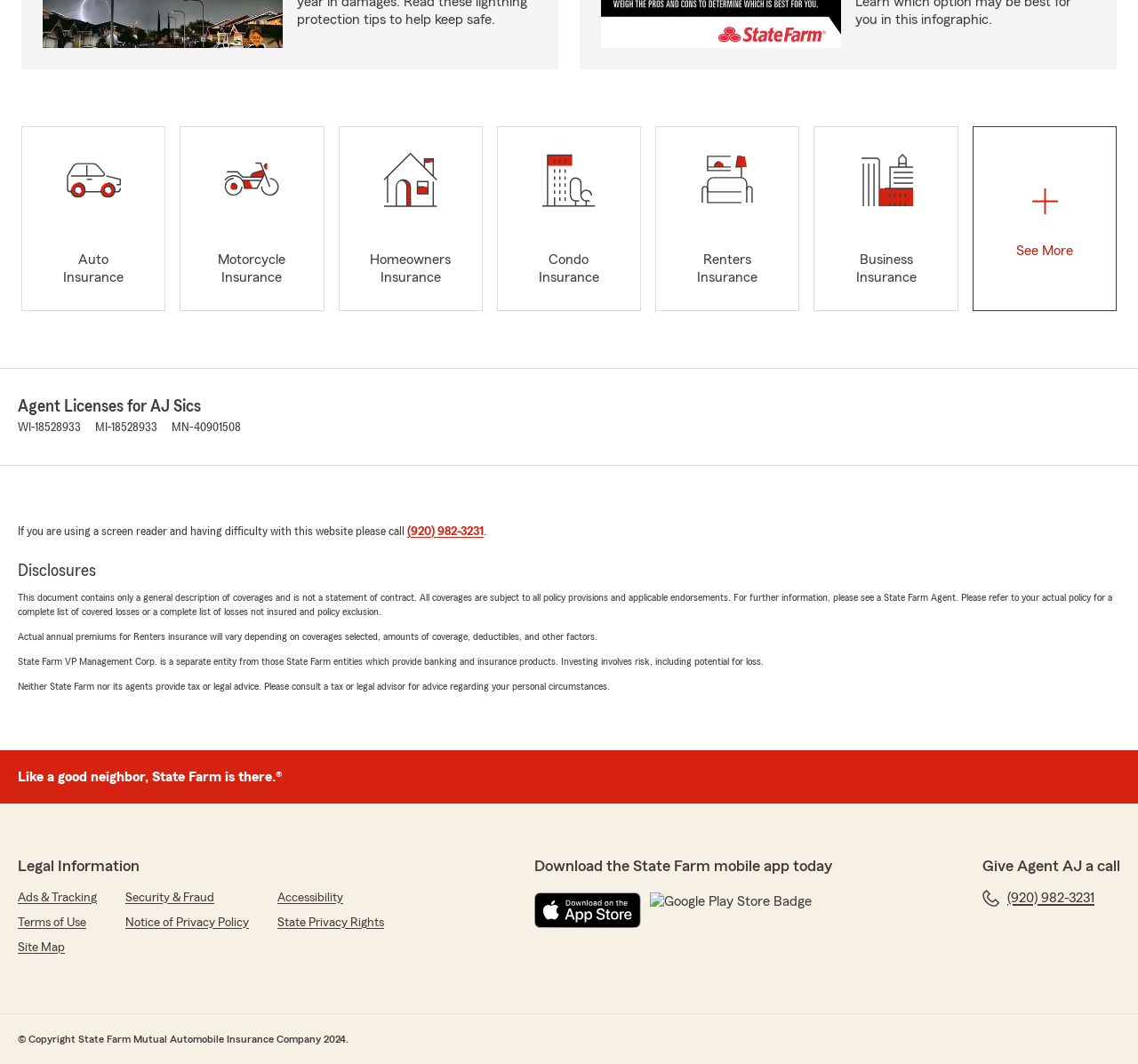Bounding box coordinates should be provided in the format (top-left x, top-left y, bottom-right x, bottom-right y) with all values between 0 and 1. Identify the bounding box for this UI element: Notice of Privacy Policy

[0.11, 0.859, 0.219, 0.875]